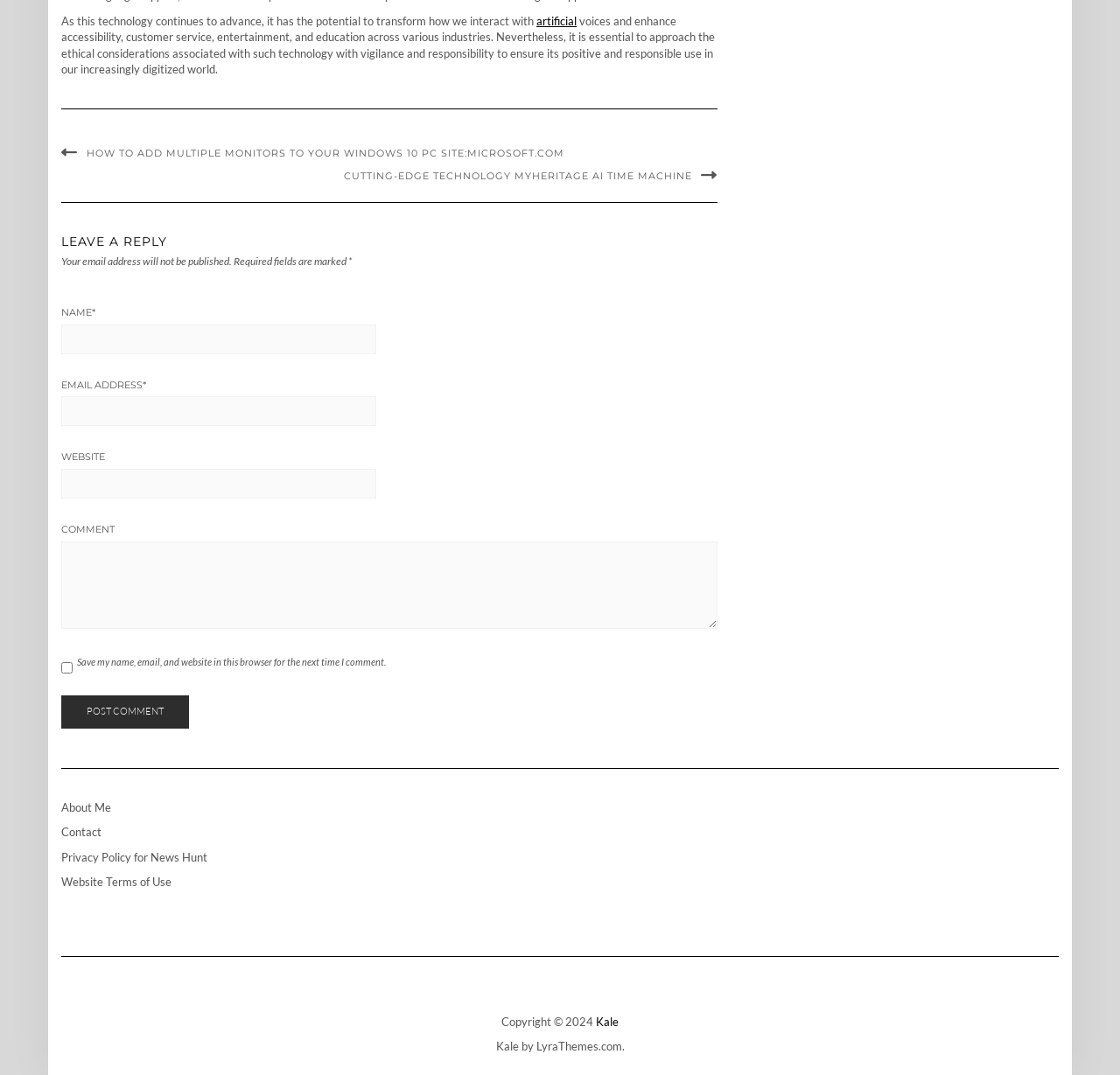Determine the bounding box coordinates for the area that should be clicked to carry out the following instruction: "Click on the 'About Me' link in the footer".

[0.055, 0.744, 0.099, 0.757]